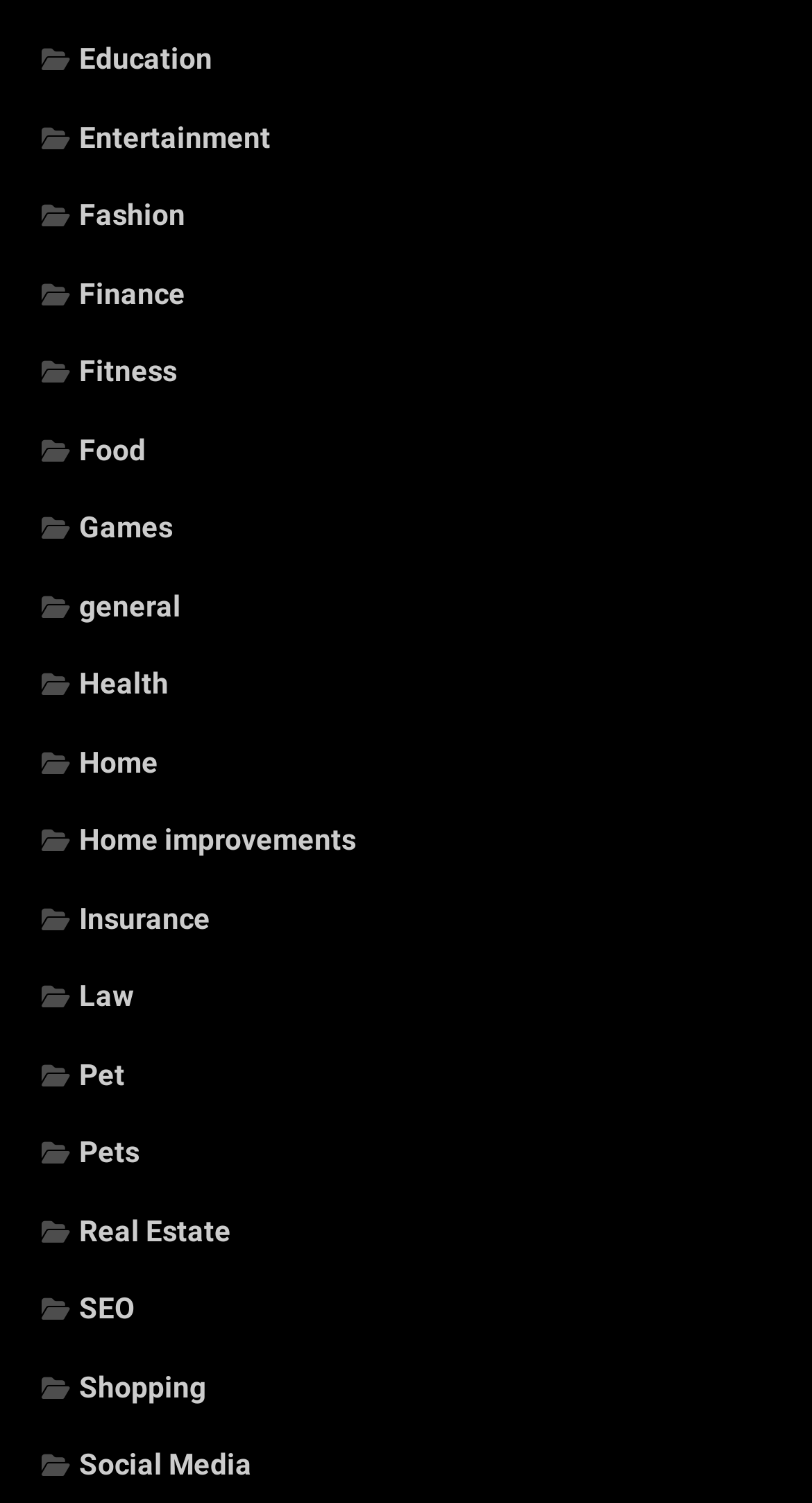Answer the question briefly using a single word or phrase: 
What is the longest category name?

Home improvements